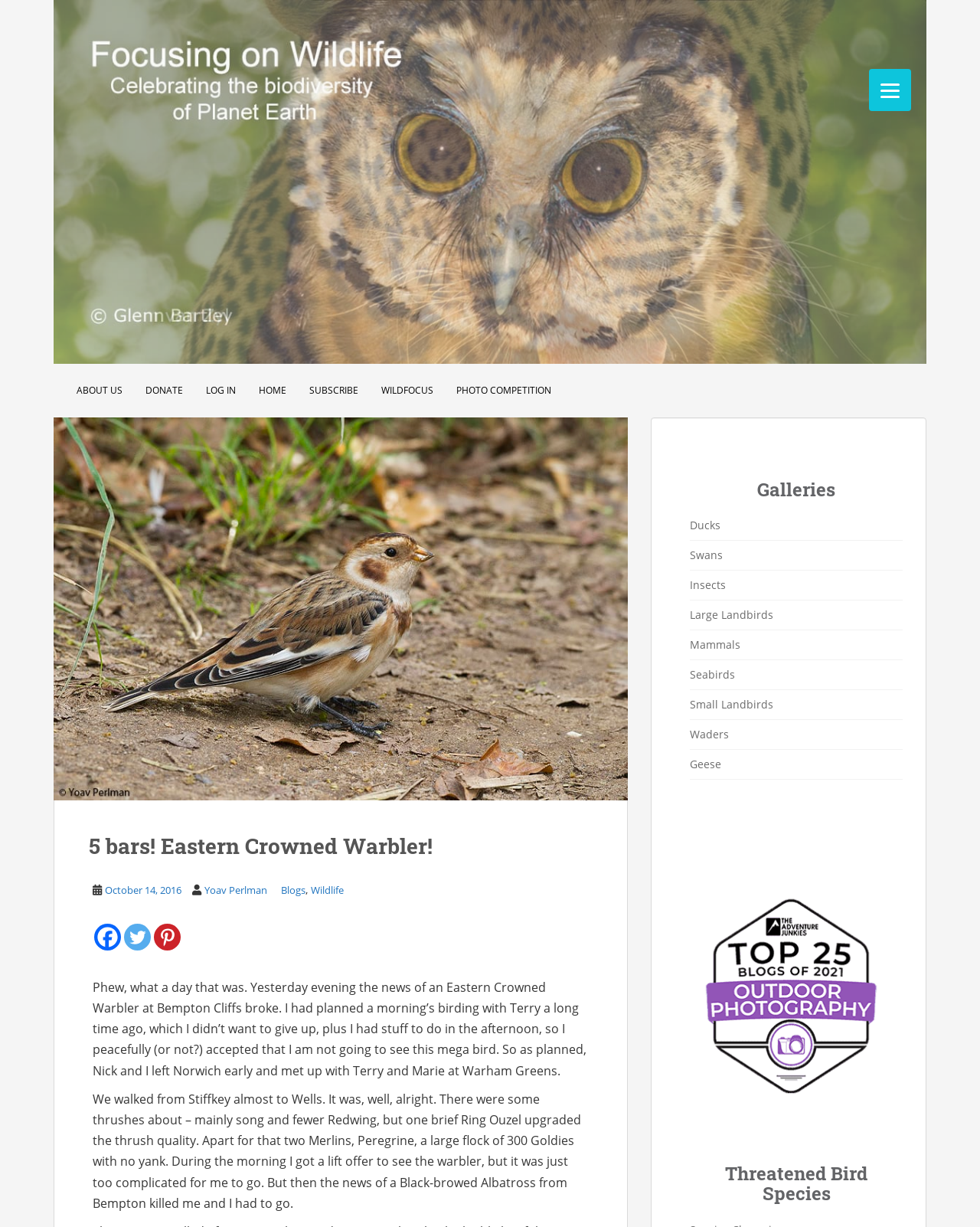Please determine the bounding box coordinates of the element to click on in order to accomplish the following task: "Browse the 'Galleries'". Ensure the coordinates are four float numbers ranging from 0 to 1, i.e., [left, top, right, bottom].

[0.704, 0.391, 0.921, 0.407]